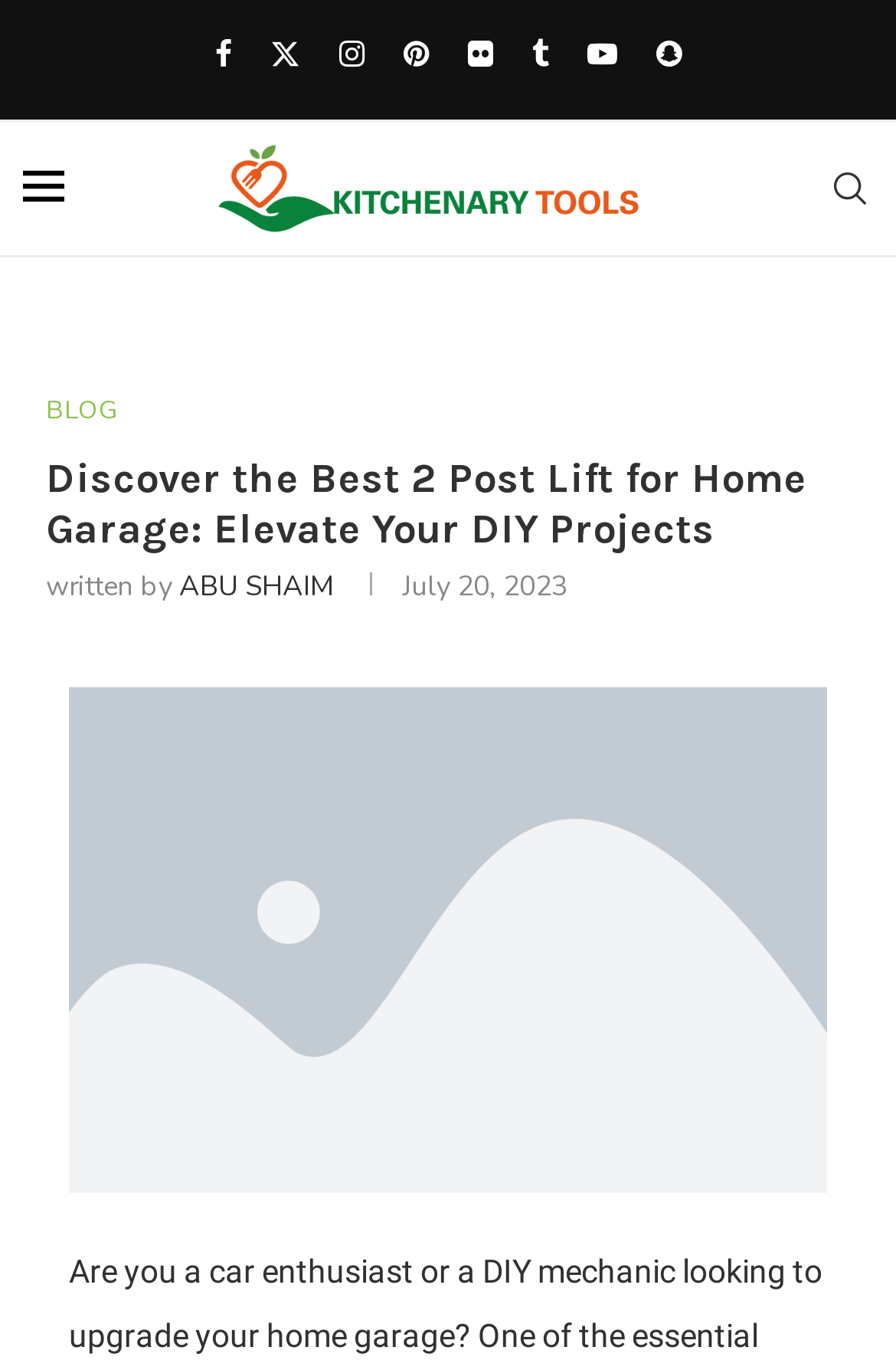Given the element description, predict the bounding box coordinates in the format (top-left x, top-left y, bottom-right x, bottom-right y), using floating point numbers between 0 and 1: ABU SHAIM

[0.2, 0.417, 0.372, 0.445]